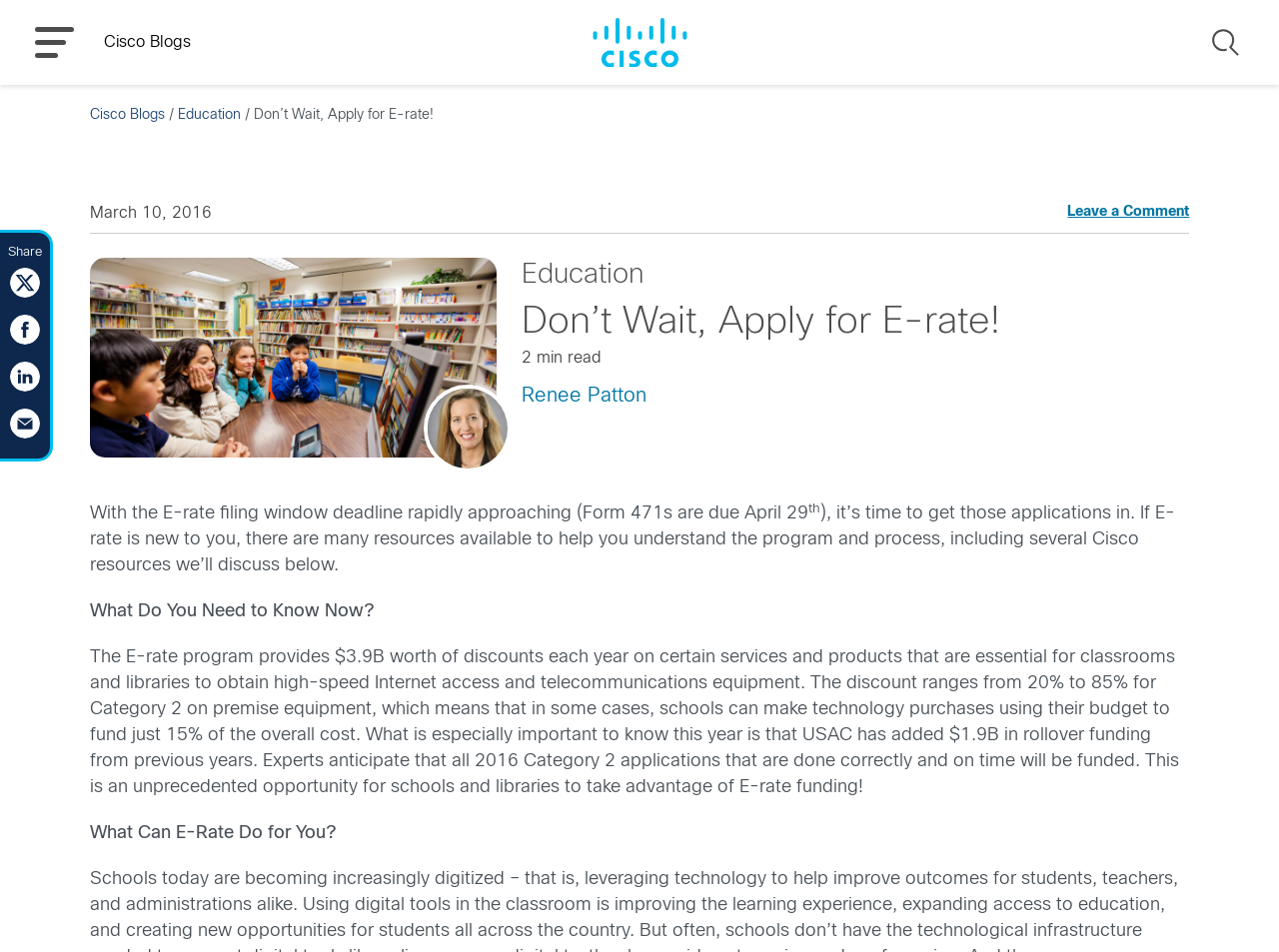Please find the bounding box coordinates for the clickable element needed to perform this instruction: "Share on Twitter".

[0.008, 0.3, 0.031, 0.316]